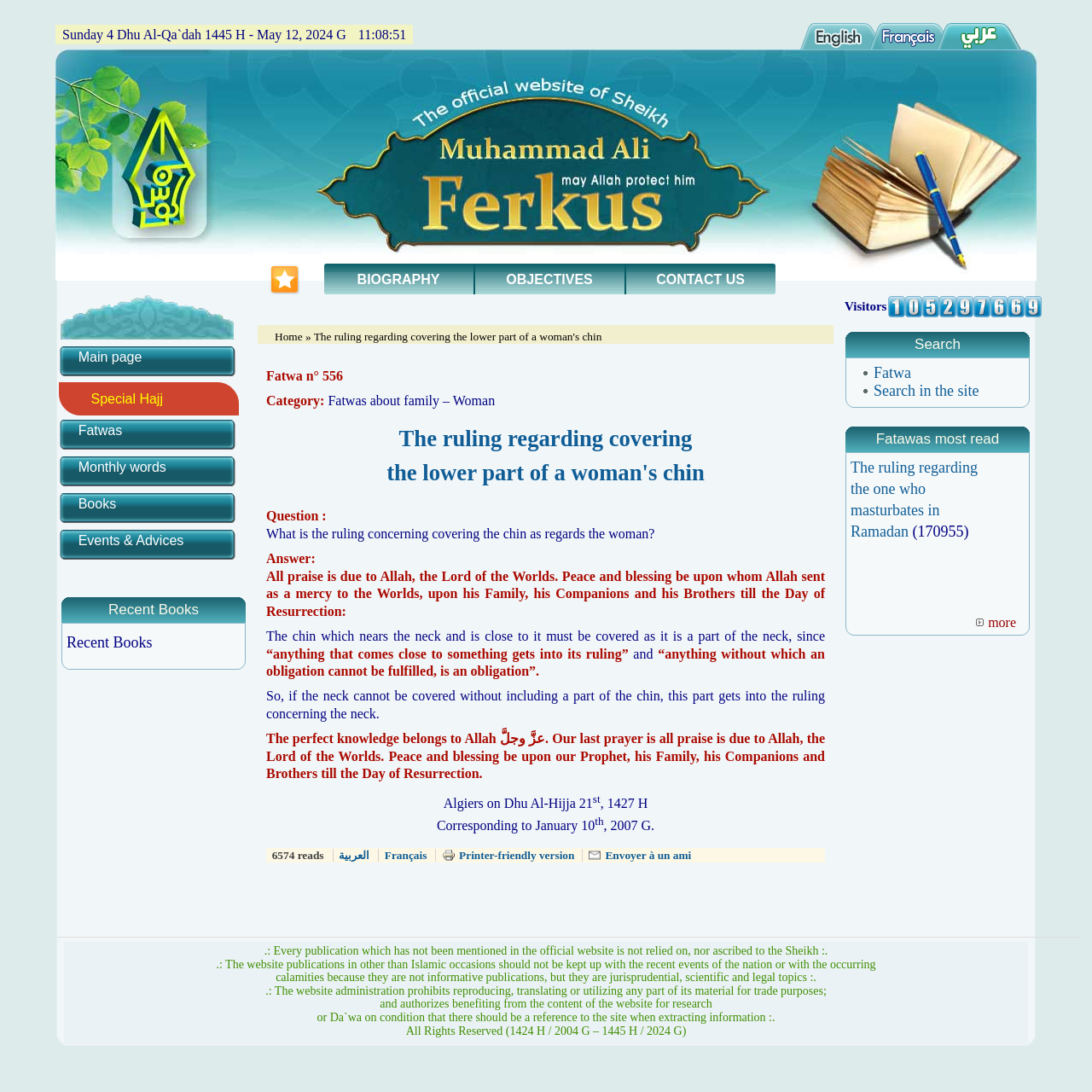Identify the bounding box coordinates of the HTML element based on this description: "Contact us".

[0.573, 0.249, 0.71, 0.263]